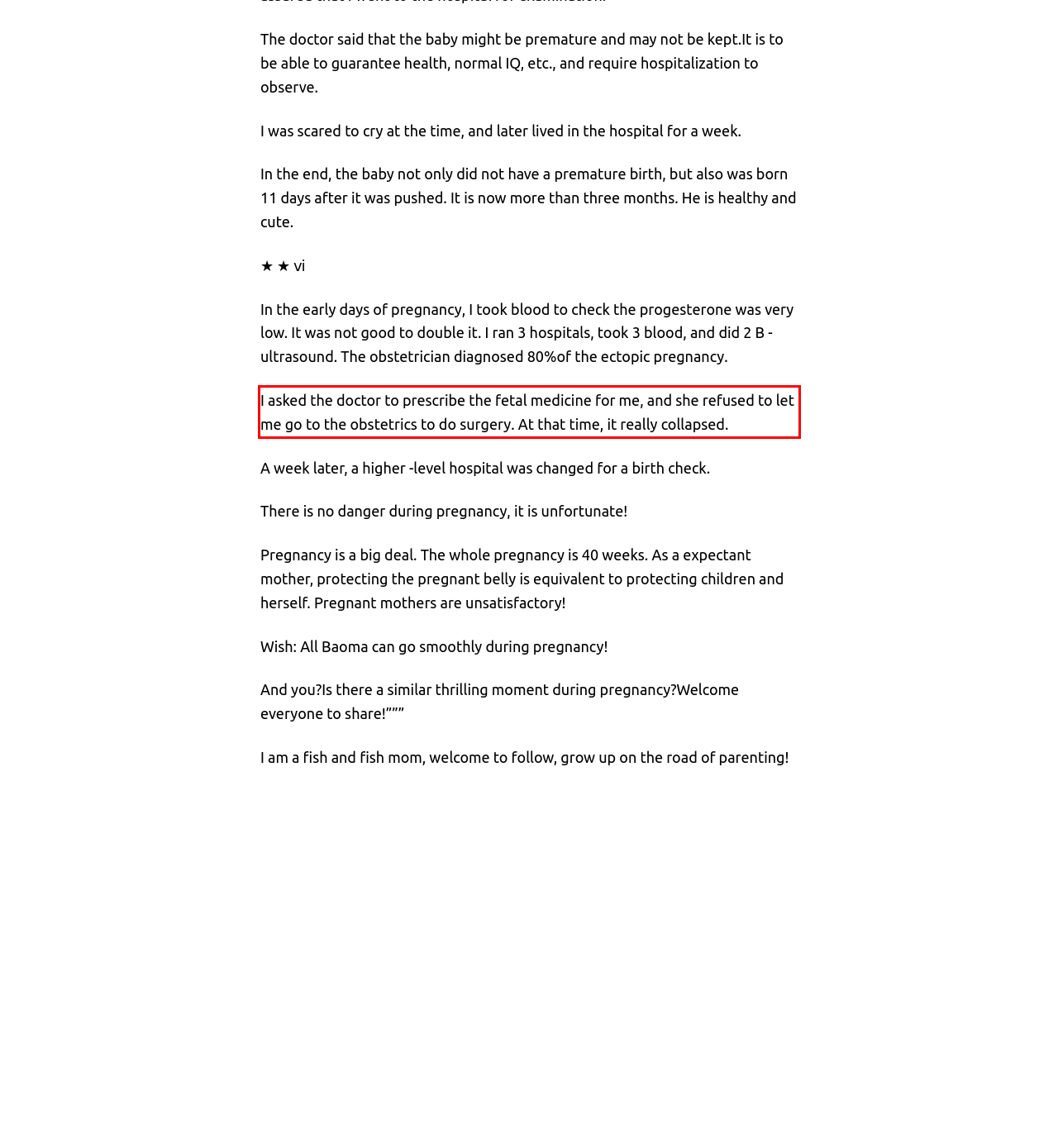Please look at the webpage screenshot and extract the text enclosed by the red bounding box.

I asked the doctor to prescribe the fetal medicine for me, and she refused to let me go to the obstetrics to do surgery. At that time, it really collapsed.